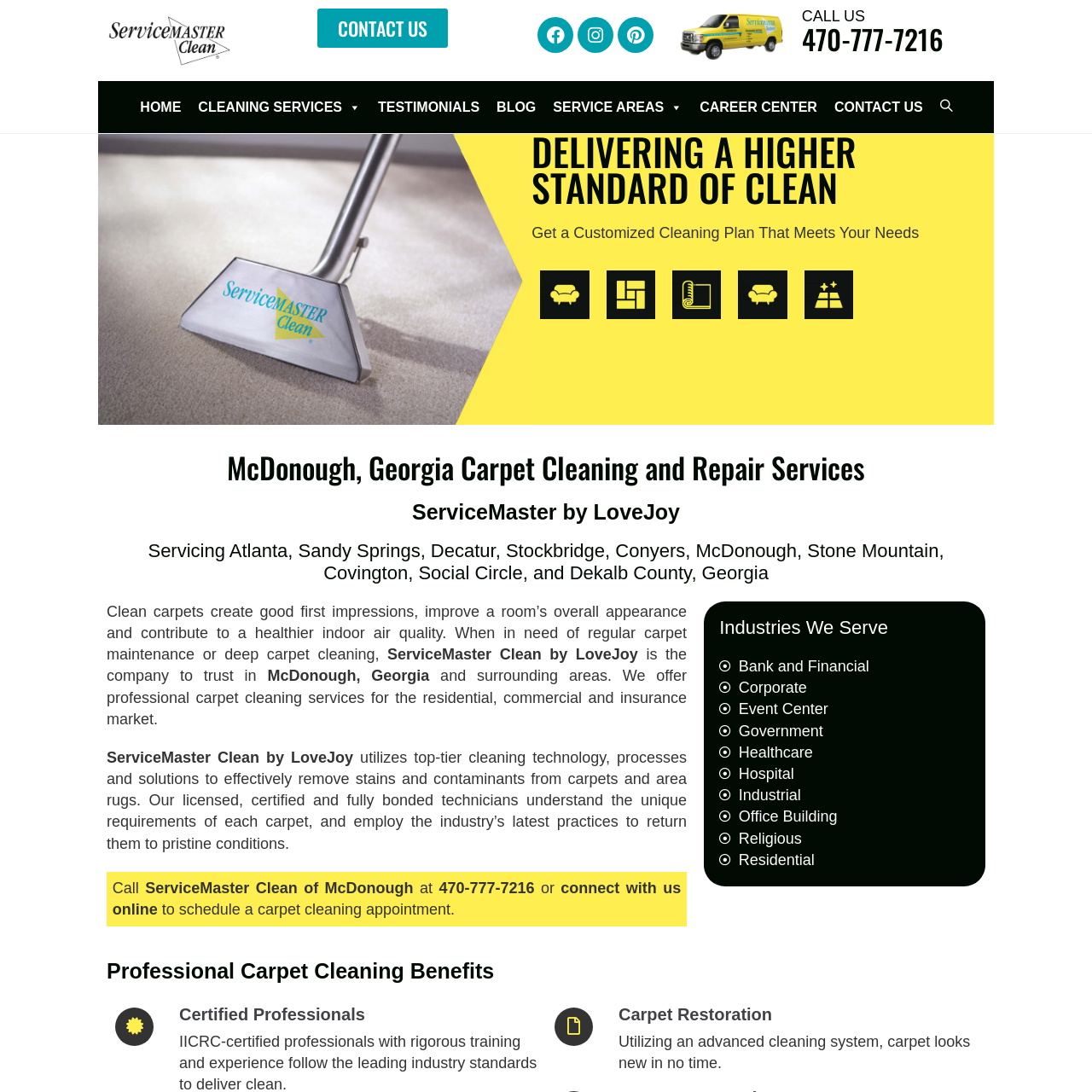What areas does ServiceMaster Clean by LoveJoy serve?
Using the information from the image, answer the question thoroughly.

The areas served by ServiceMaster Clean by LoveJoy can be found in the 'Servicing Atlanta, Sandy Springs, Decatur, Stockbridge, Conyers, McDonough, Stone Mountain, Covington, Social Circle, and Dekalb County, Georgia' section, which lists the specific areas they serve.